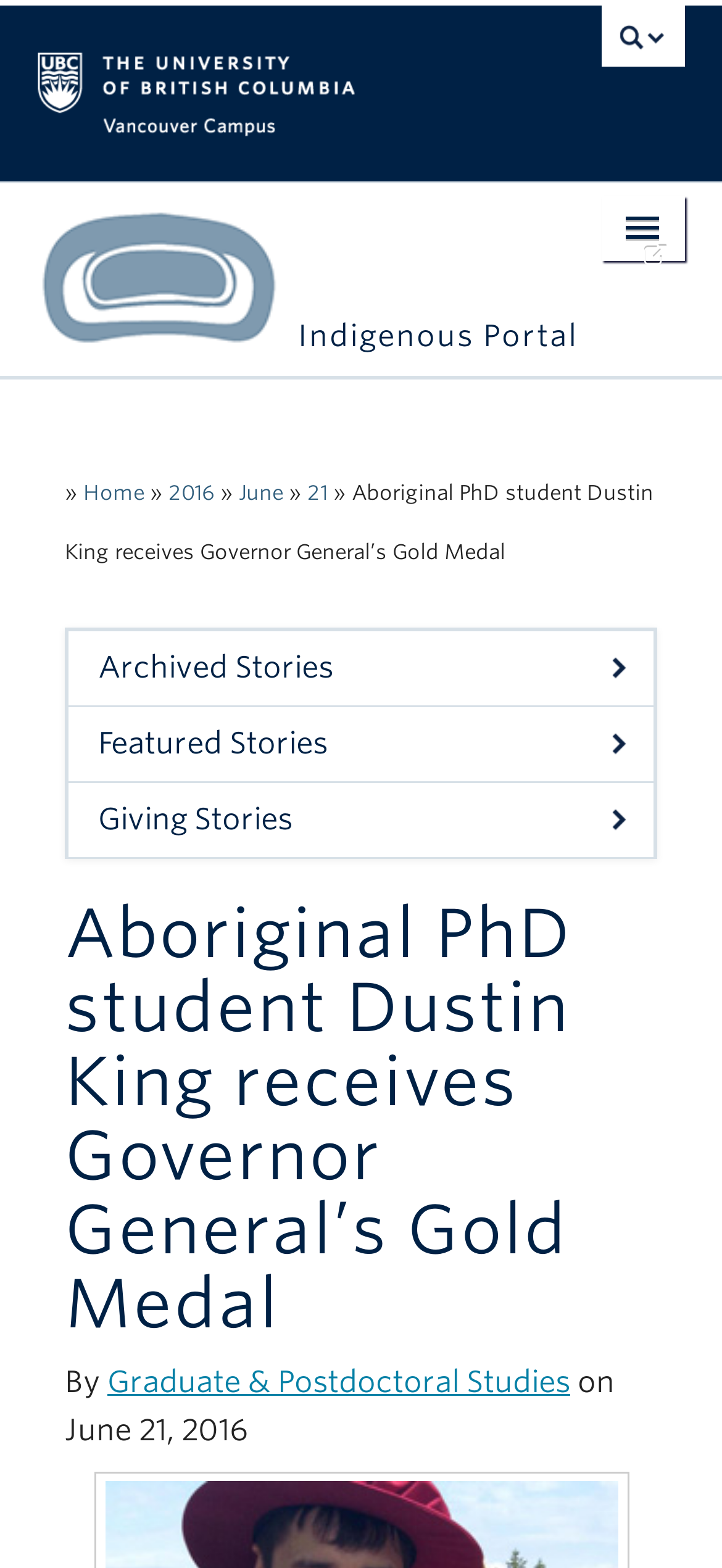Offer an extensive depiction of the webpage and its key elements.

The webpage is about Aboriginal PhD student Dustin King receiving the Governor General's Gold Medal. At the top left, there is a search bar and a link to "The University of British Columbia" with an icon. Next to it, there is a "UBC Search" button. Below these elements, there are several links and buttons, including "Indigenous Portal", "Indigenous Engagement", "Students", "Faculty & Staff", "Longhouse", "Events", "Stories", and "Giving". These links and buttons are arranged horizontally and are likely part of a navigation menu.

In the main content area, there is a heading that reads "Aboriginal PhD student Dustin King receives Governor General's Gold Medal". Below the heading, there are three links: "Archived Stories", "Featured Stories", and "Giving Stories". These links are arranged vertically and are likely related to the main content.

Further down, there is a paragraph of text that starts with "By" and mentions "Graduate & Postdoctoral Studies" and a date, "June 21, 2016". This text is likely part of a news article or story about Dustin King receiving the Governor General's Gold Medal.